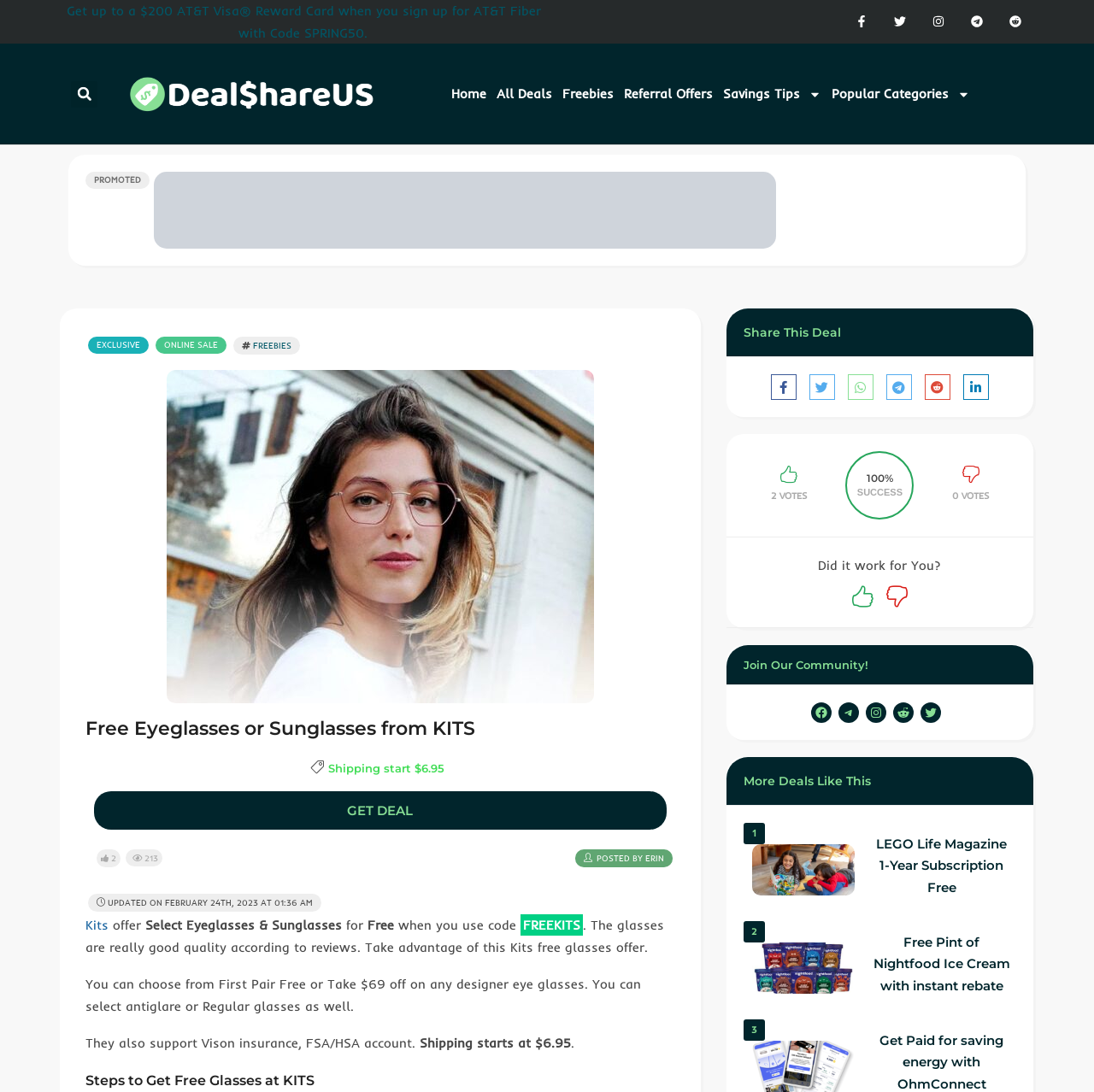Please locate the clickable area by providing the bounding box coordinates to follow this instruction: "Get deal link".

[0.086, 0.724, 0.609, 0.76]